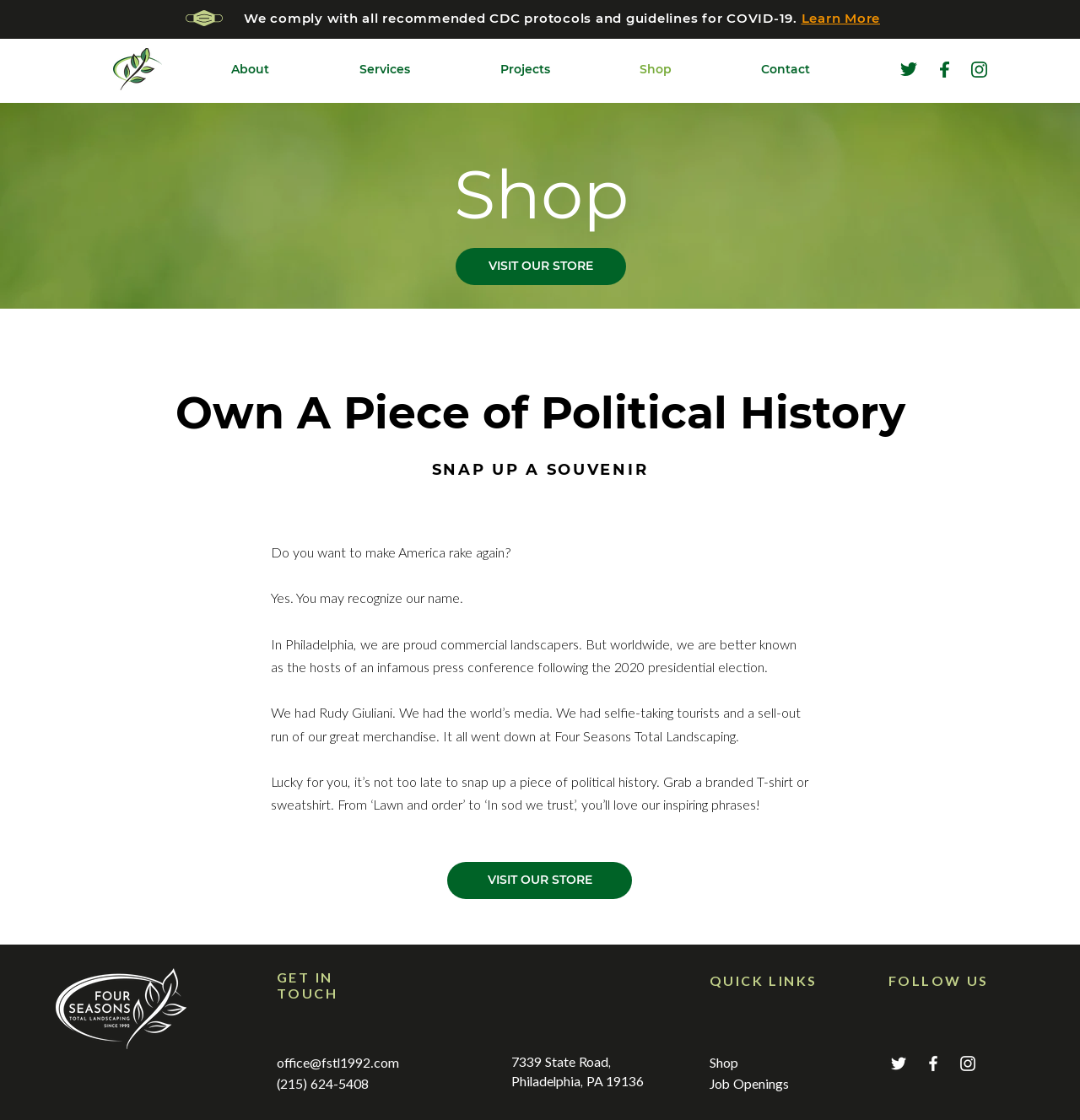Provide the bounding box coordinates of the HTML element this sentence describes: "info@maintrainingltd.co.uk".

None